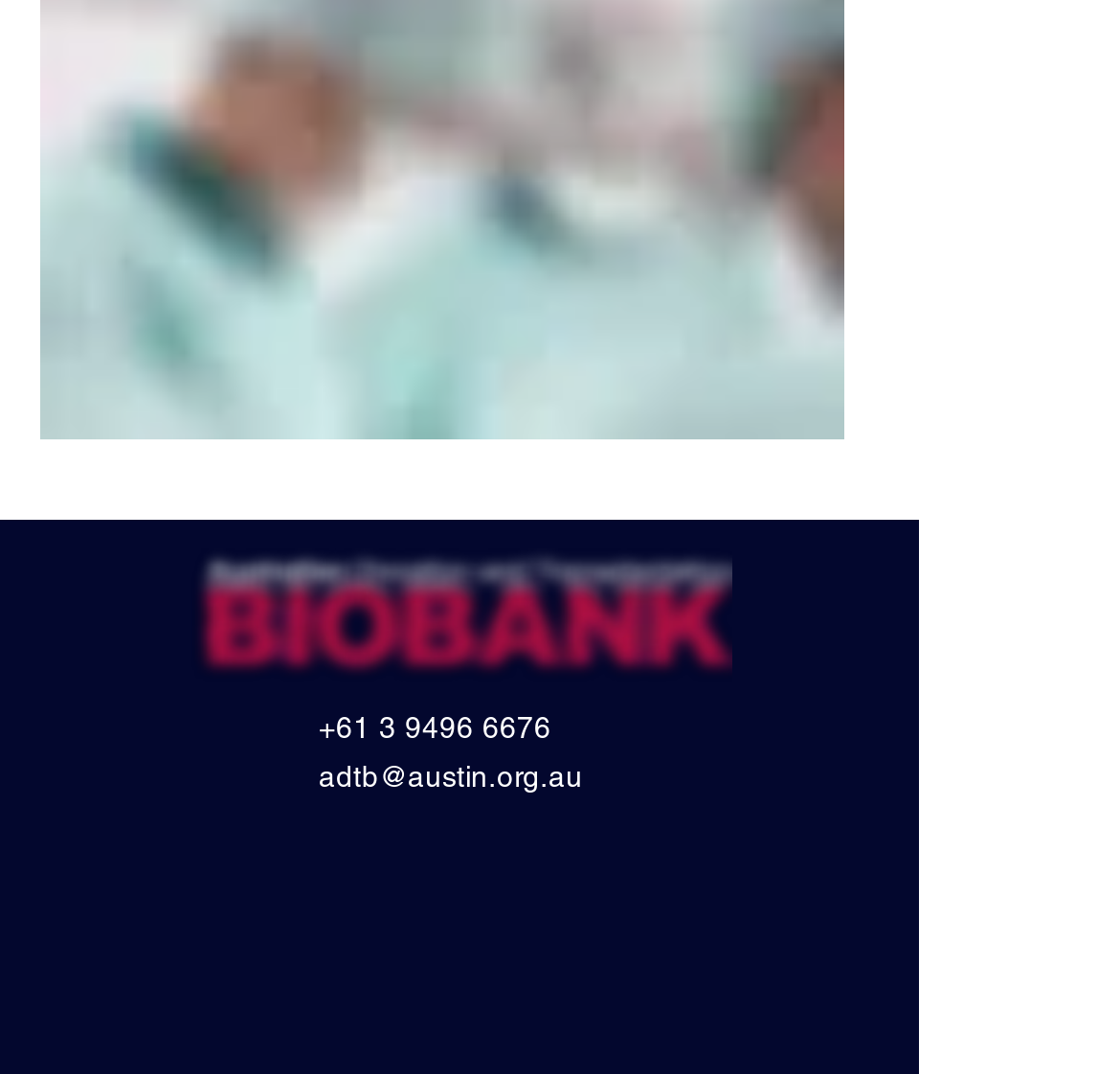What is the logo image on the webpage?
We need a detailed and meticulous answer to the question.

I found an image element with the description 'ADTB Logo white.png' which is likely to be the logo of the organization.